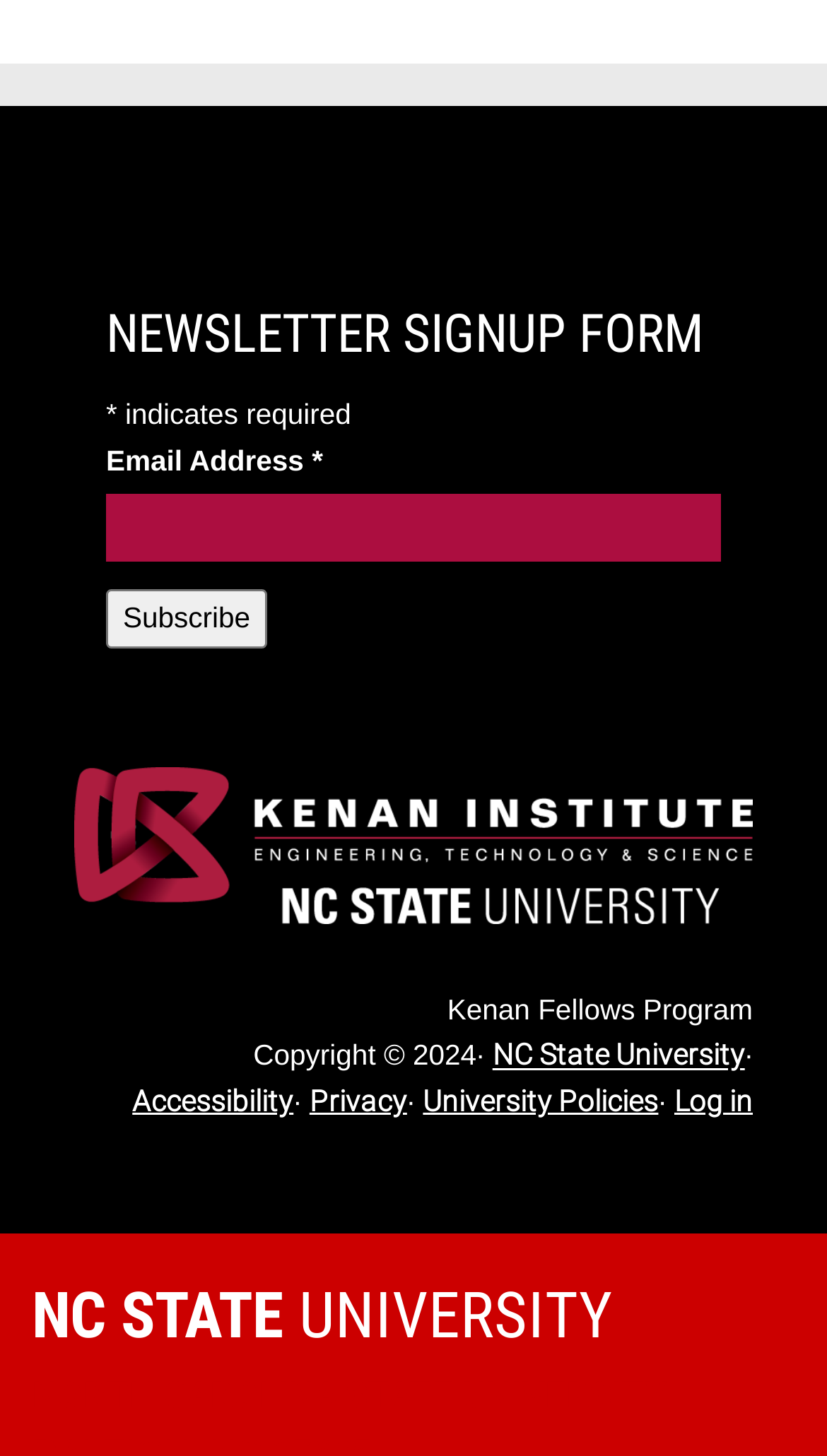Please answer the following question using a single word or phrase: 
What is the name of the program mentioned?

Kenan Fellows Program